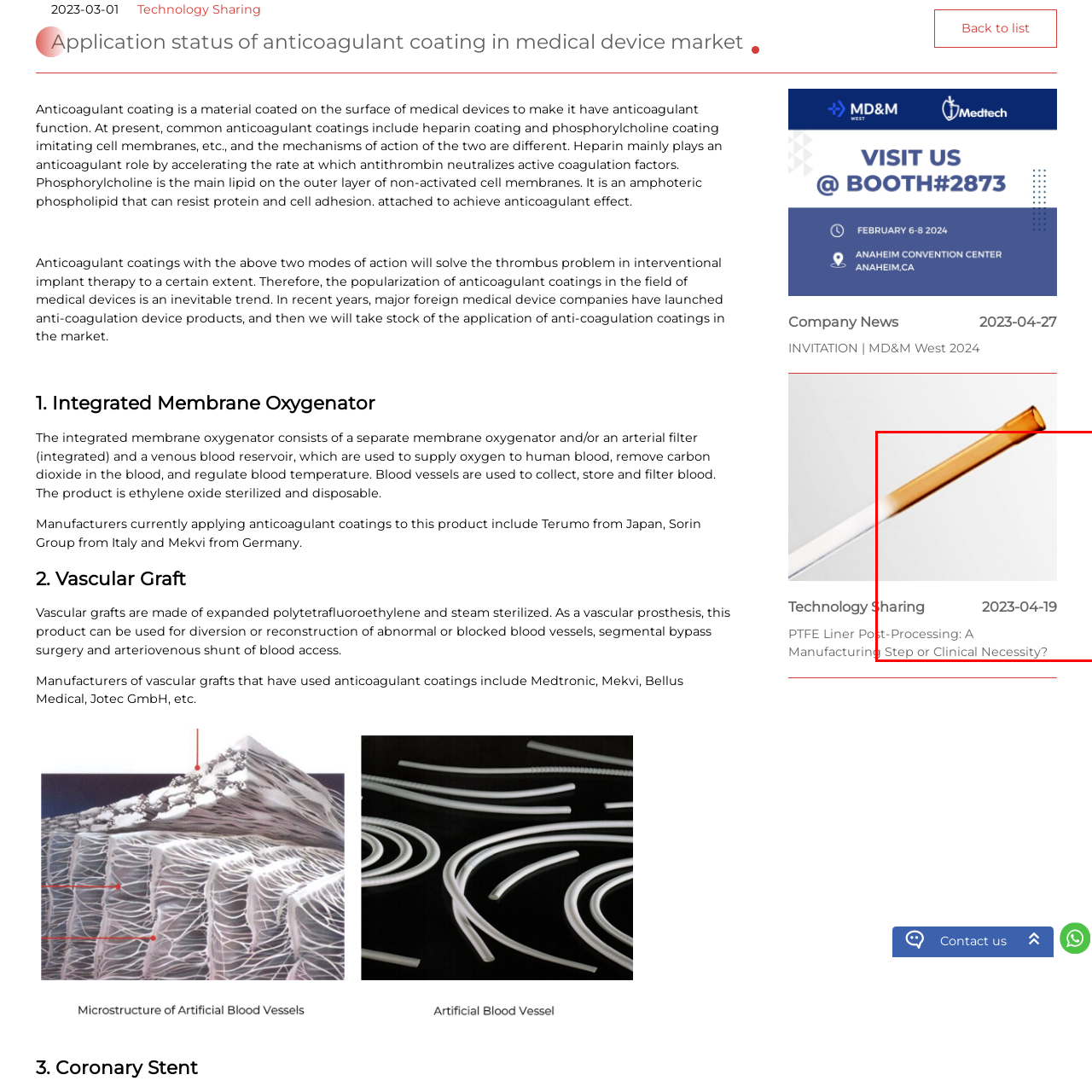Concentrate on the image bordered by the red line and give a one-word or short phrase answer to the following question:
What is the focus of the discussion in the image?

Post-processing in medical applications